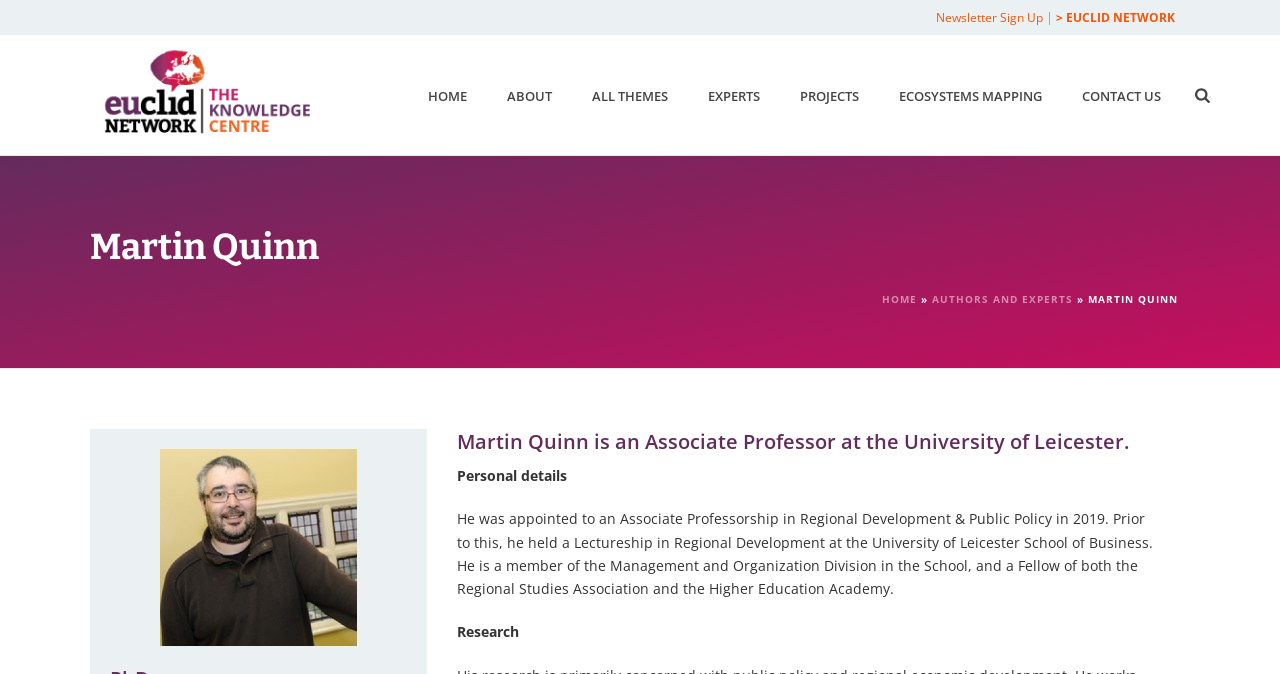Reply to the question below using a single word or brief phrase:
What is the name of the person described on this webpage?

Martin Quinn